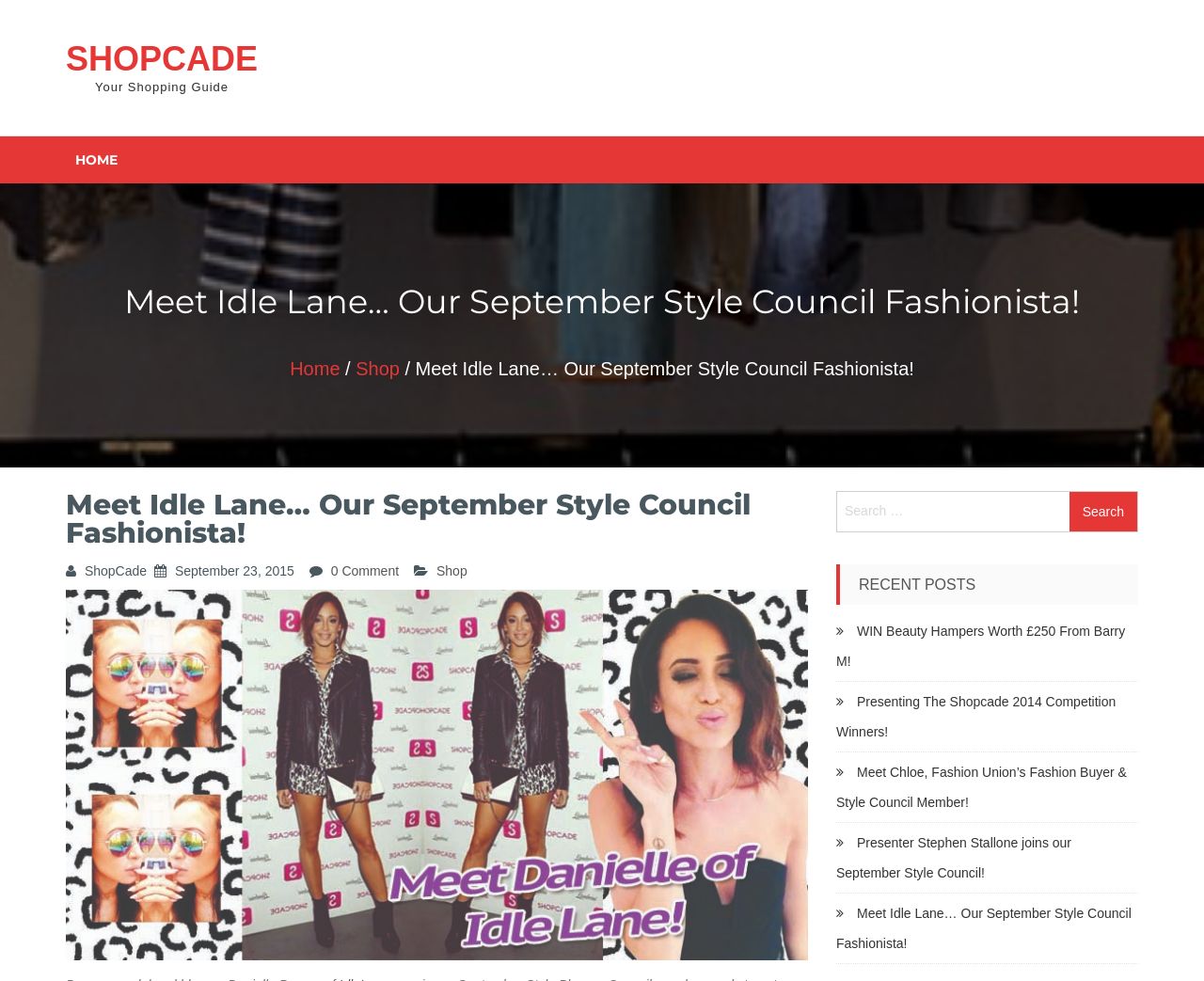What is the topic of the current article?
Please use the image to provide an in-depth answer to the question.

I found the topic of the current article by examining the heading element with the text 'Meet Idle Lane… Our September Style Council Fashionista!' which is prominently displayed on the page.